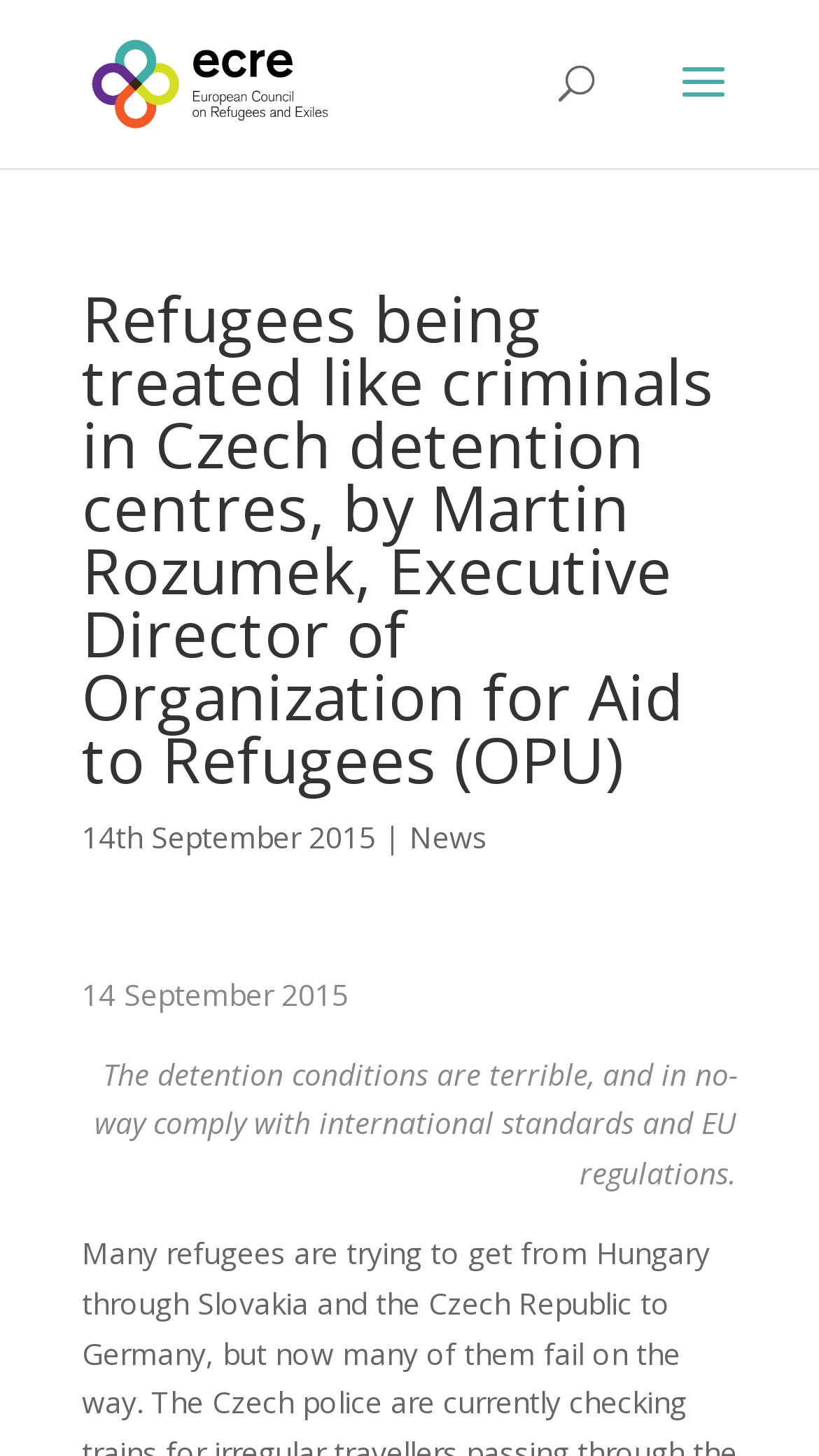What is the category of the article?
Please provide a single word or phrase as the answer based on the screenshot.

News